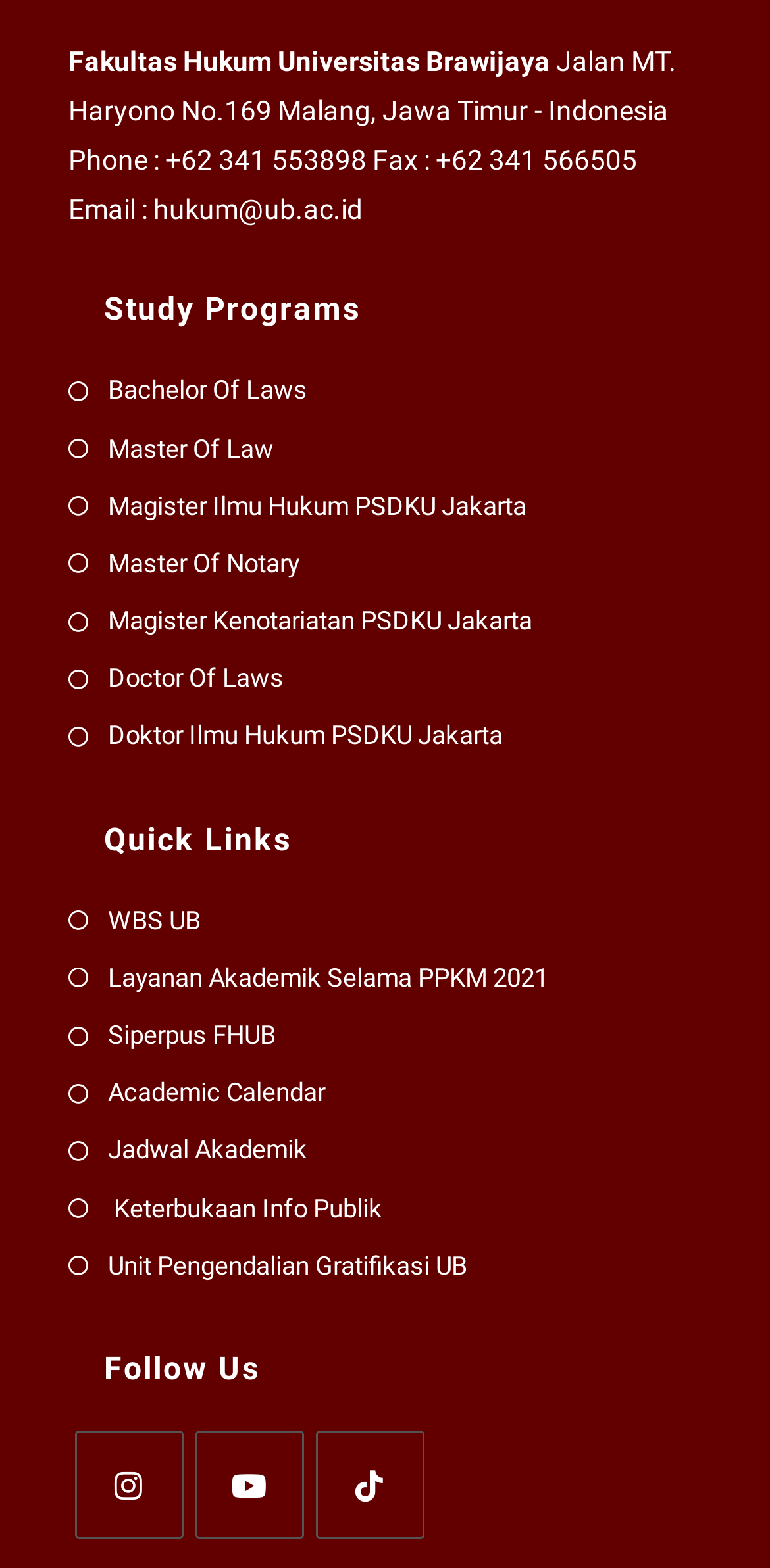Answer the question briefly using a single word or phrase: 
What is the phone number of the university?

+62 341 553898